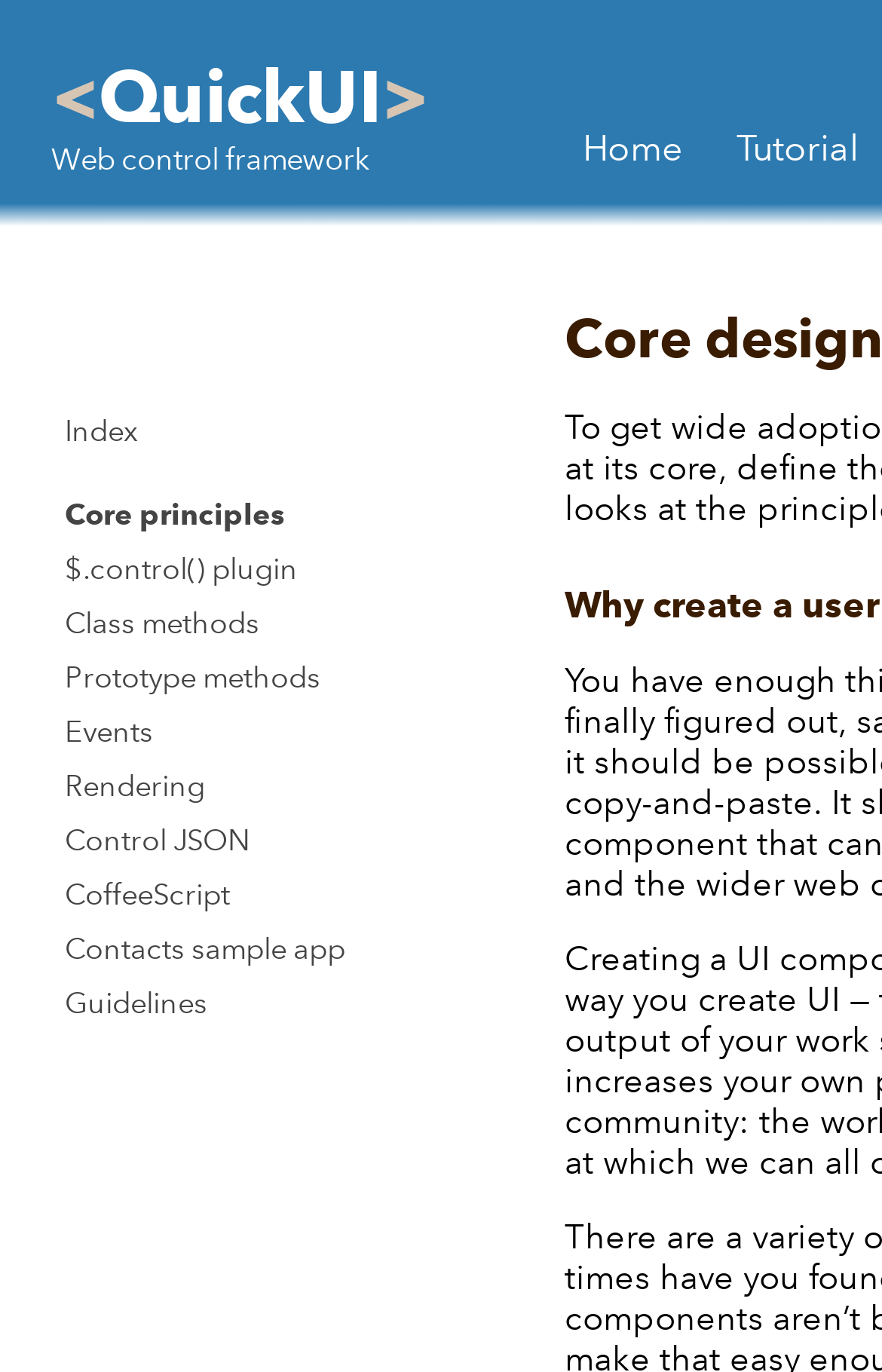What is the first link in the sidebar?
Examine the image and give a concise answer in one word or a short phrase.

Index